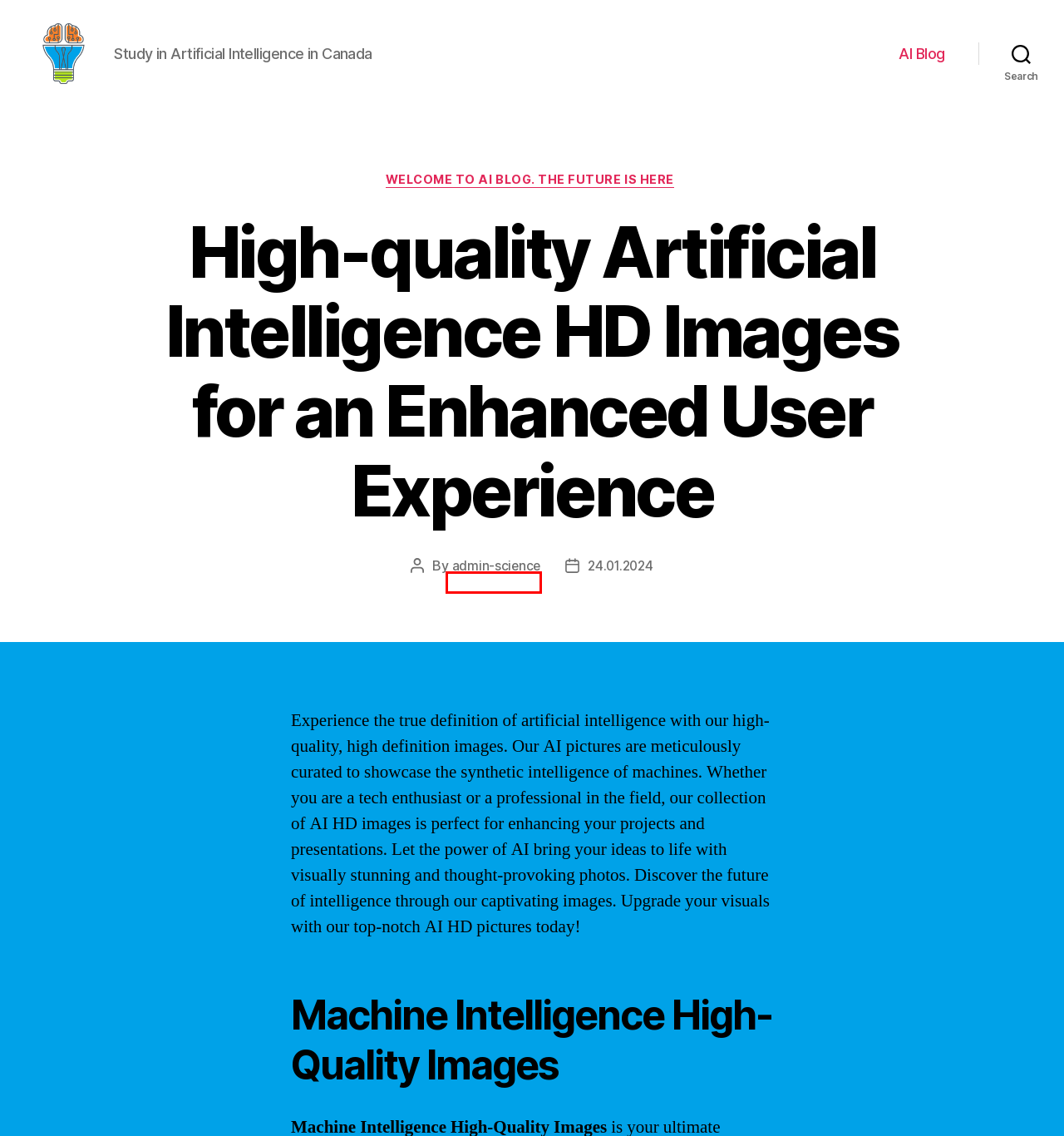A screenshot of a webpage is given with a red bounding box around a UI element. Choose the description that best matches the new webpage shown after clicking the element within the red bounding box. Here are the candidates:
A. Artificial Intelligence vs Synthetic Intelligence: What's the Difference?
B. Using Artificial Intelligence to Analyze and Enhance Images
C. Artificial intelligence free photos
D. Artificial Intelligence Courses and Programs in Canada
E. admin-science, Author at
F. Boost Your Crypto Trading with Artificial Intelligence
G. Welcome to AI Blog. The Future is Here
H. Generate Free Images with Artificial Intelligence

E